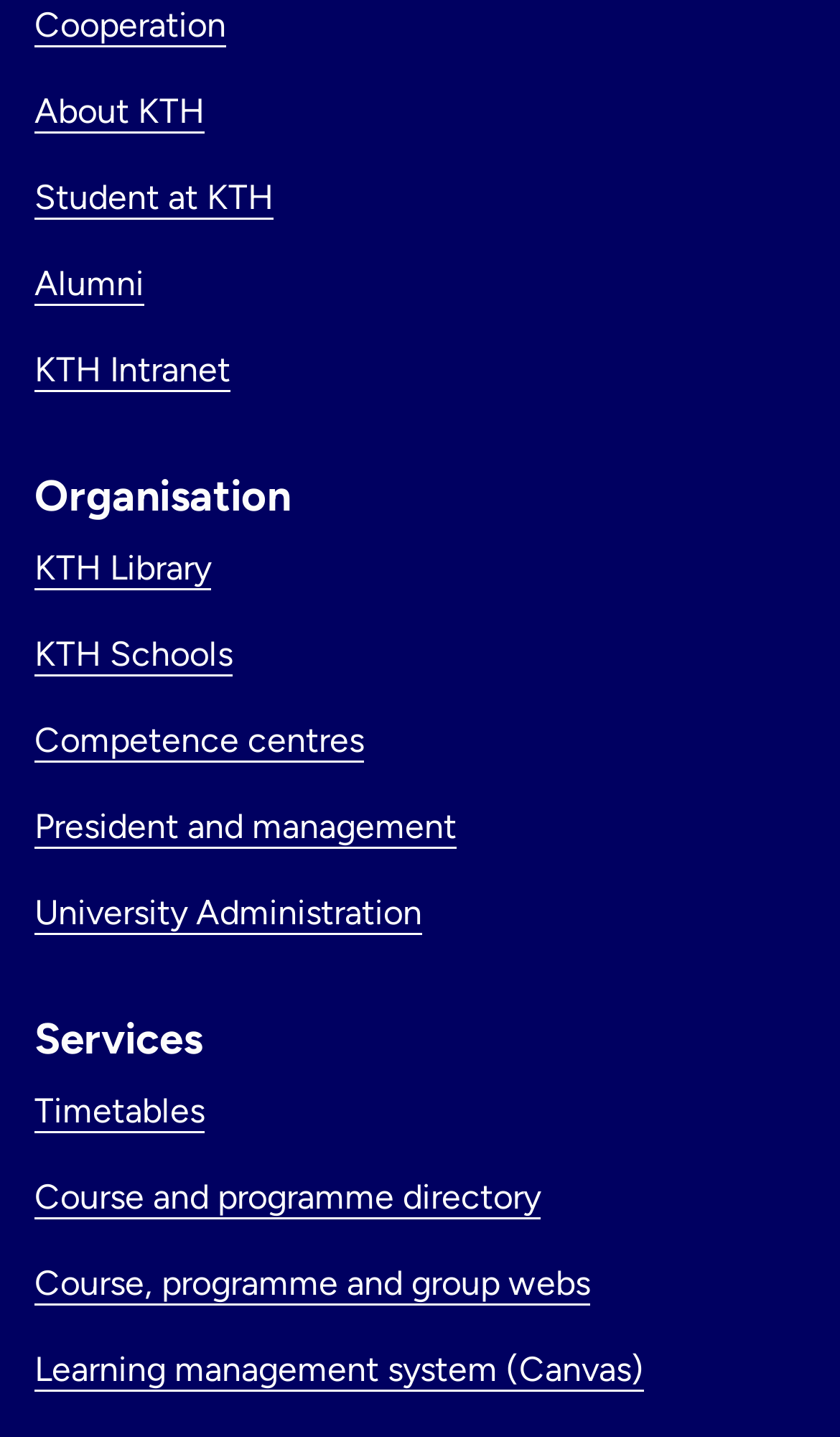Highlight the bounding box of the UI element that corresponds to this description: "Competence centres".

[0.041, 0.501, 0.433, 0.529]